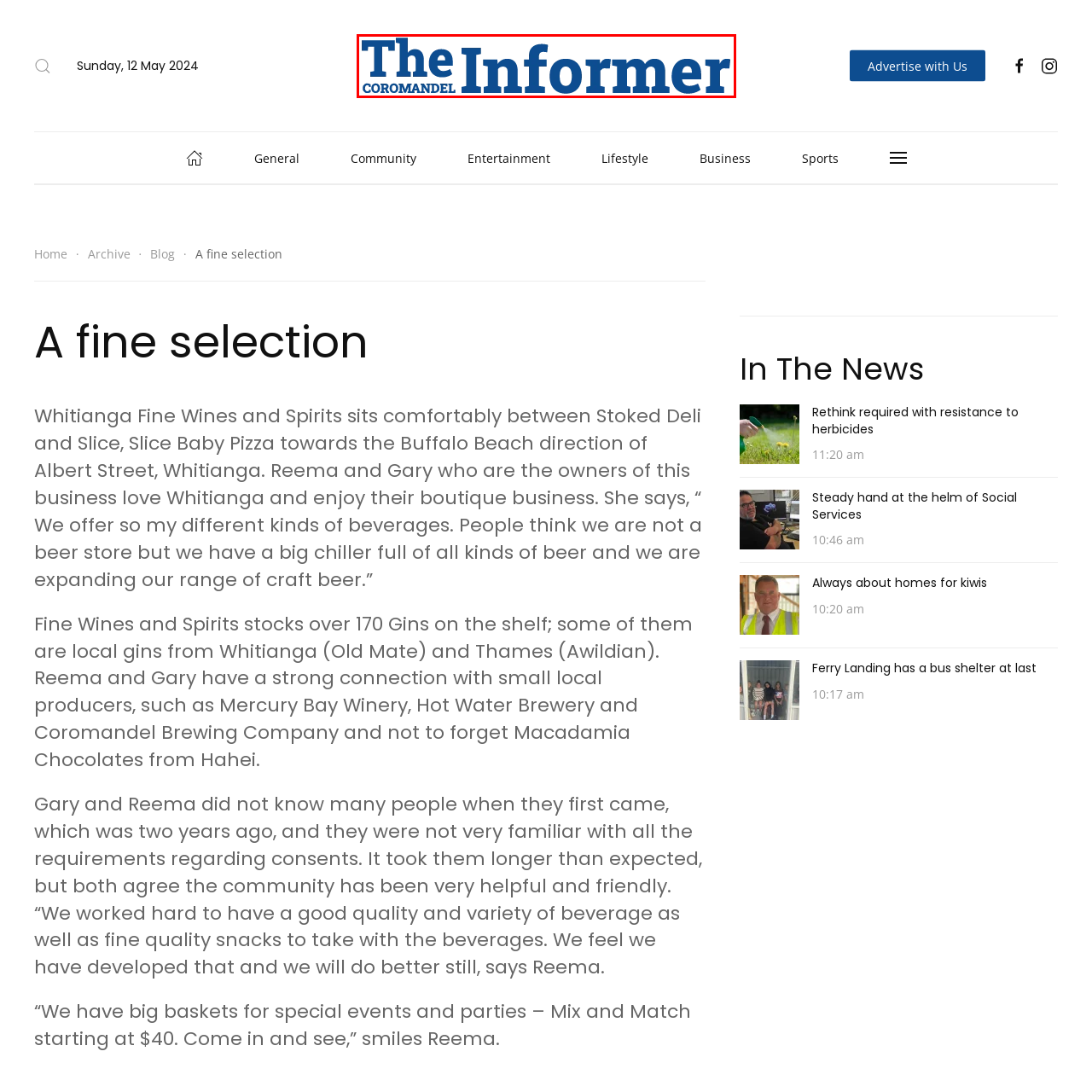Concentrate on the image inside the red frame and provide a detailed response to the subsequent question, utilizing the visual information from the image: 
What region is the publication associated with?

The caption states that the logo is associated with the Coromandel region, and the word 'COROMANDEL' is presented below the main text, reinforcing this connection to the local community.